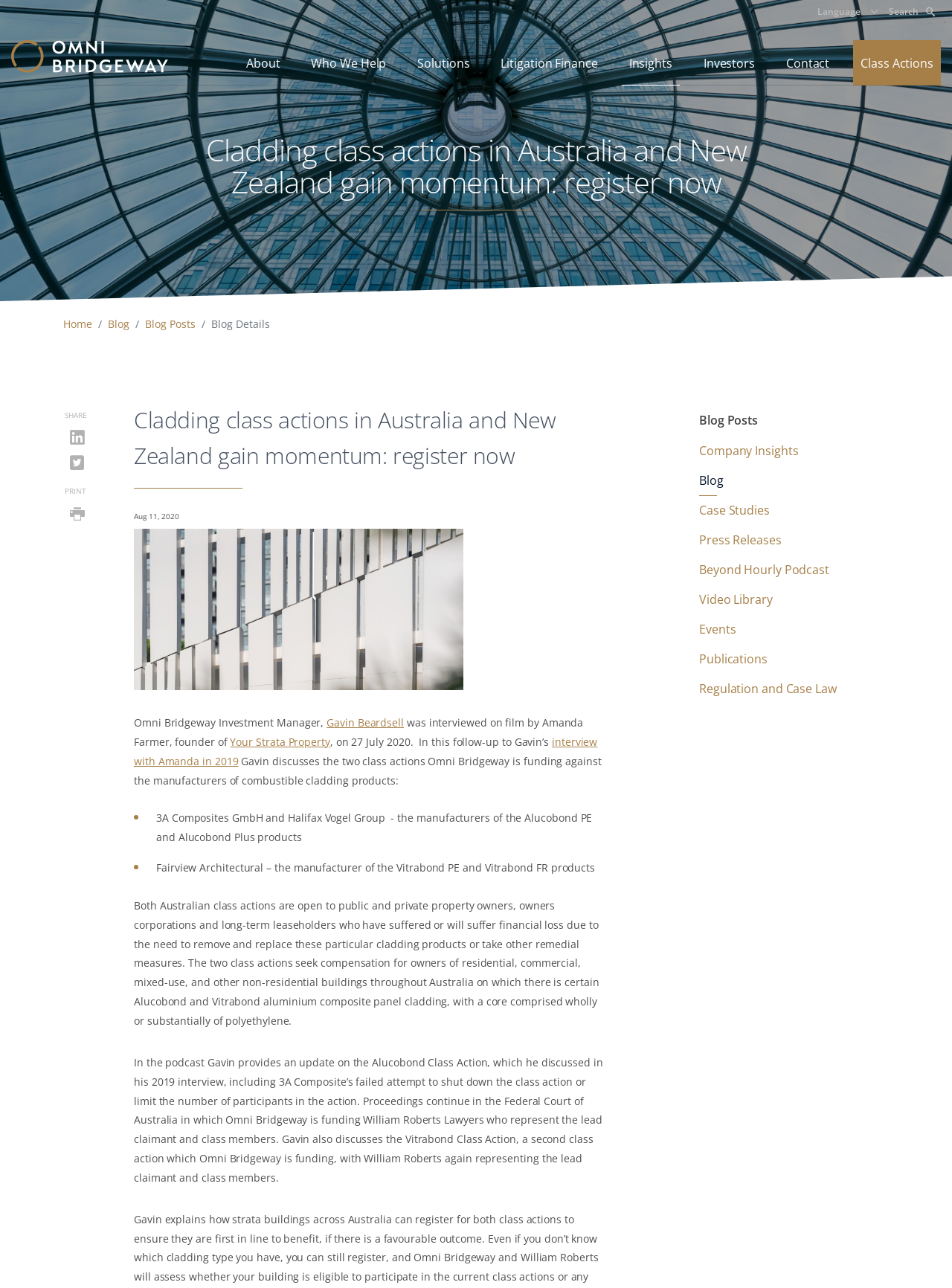Given the element description "Skip to main content" in the screenshot, predict the bounding box coordinates of that UI element.

None